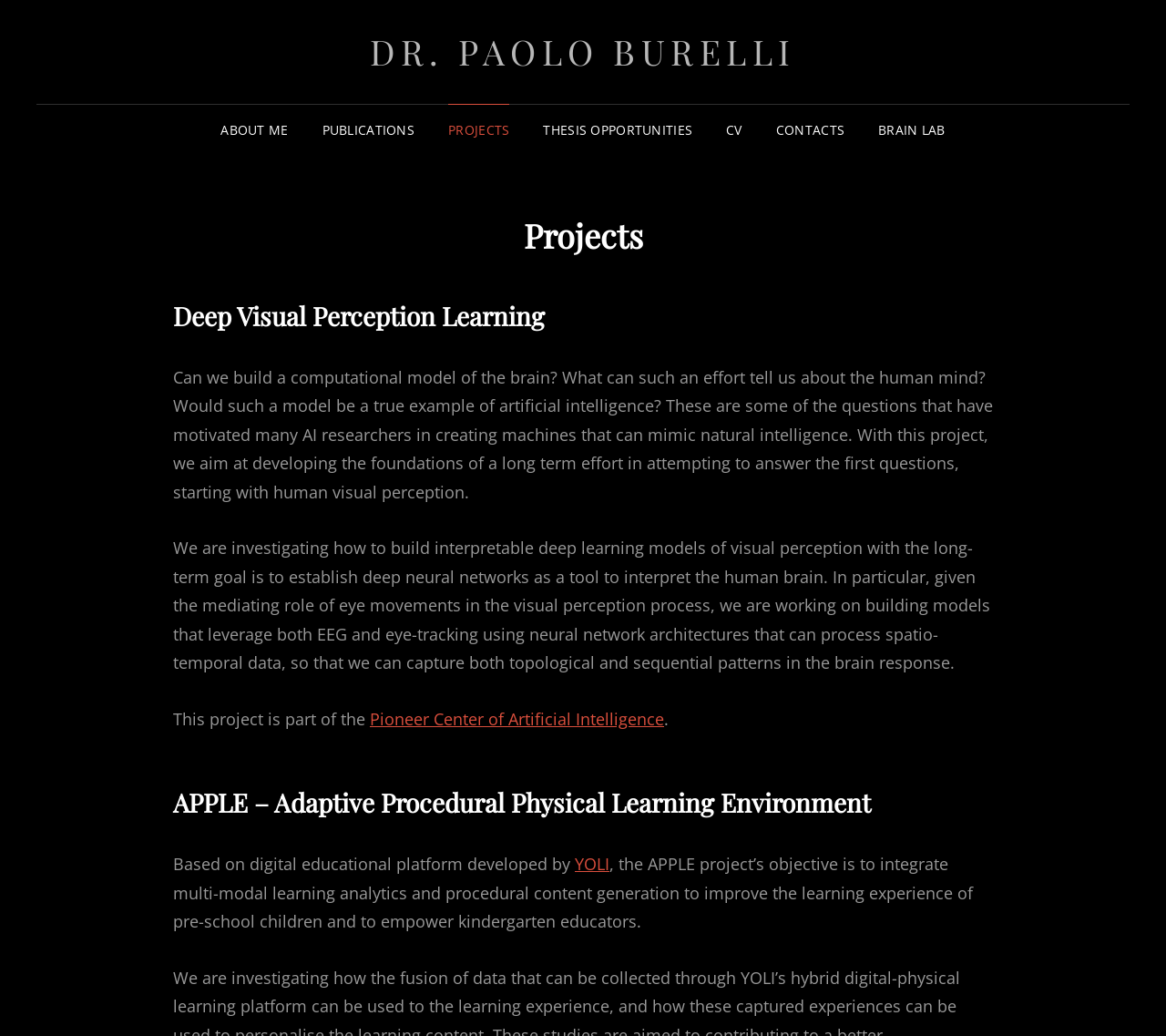Point out the bounding box coordinates of the section to click in order to follow this instruction: "check brain lab page".

[0.741, 0.101, 0.823, 0.15]